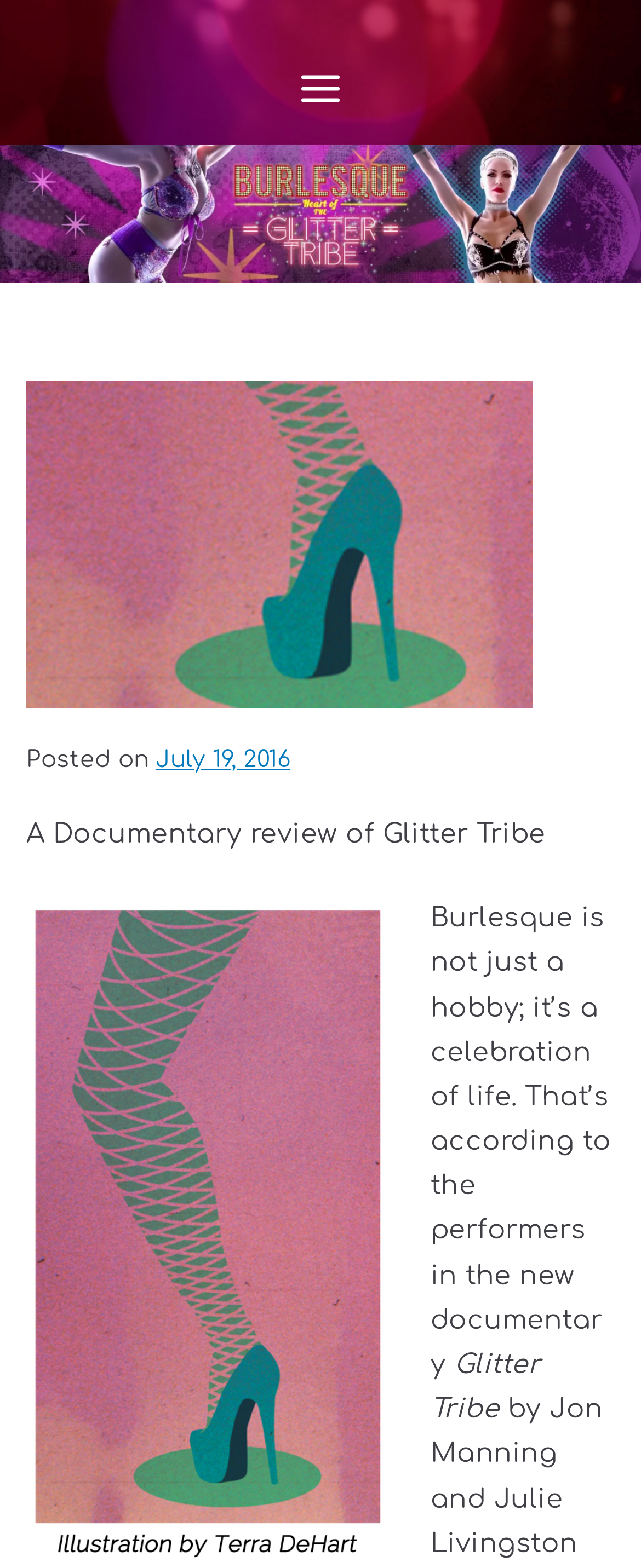What is the tone of the documentary?
Could you answer the question with a detailed and thorough explanation?

Based on the text 'A funny, sexy look into the hard-working heart of Neo-Burlesque', it can be inferred that the tone of the documentary is funny and sexy.